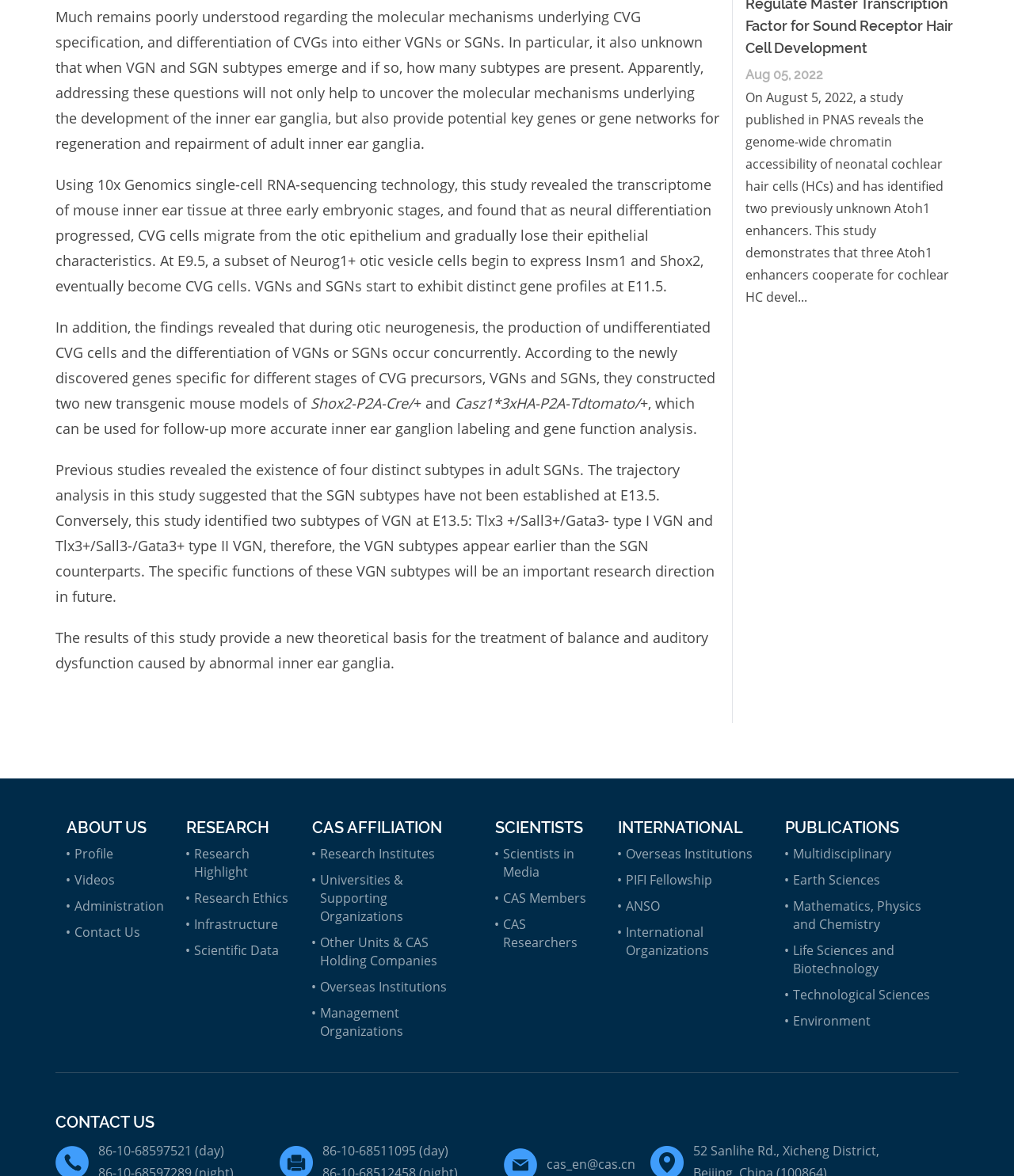Give a concise answer of one word or phrase to the question: 
What is the main topic of the webpage?

Inner ear ganglia